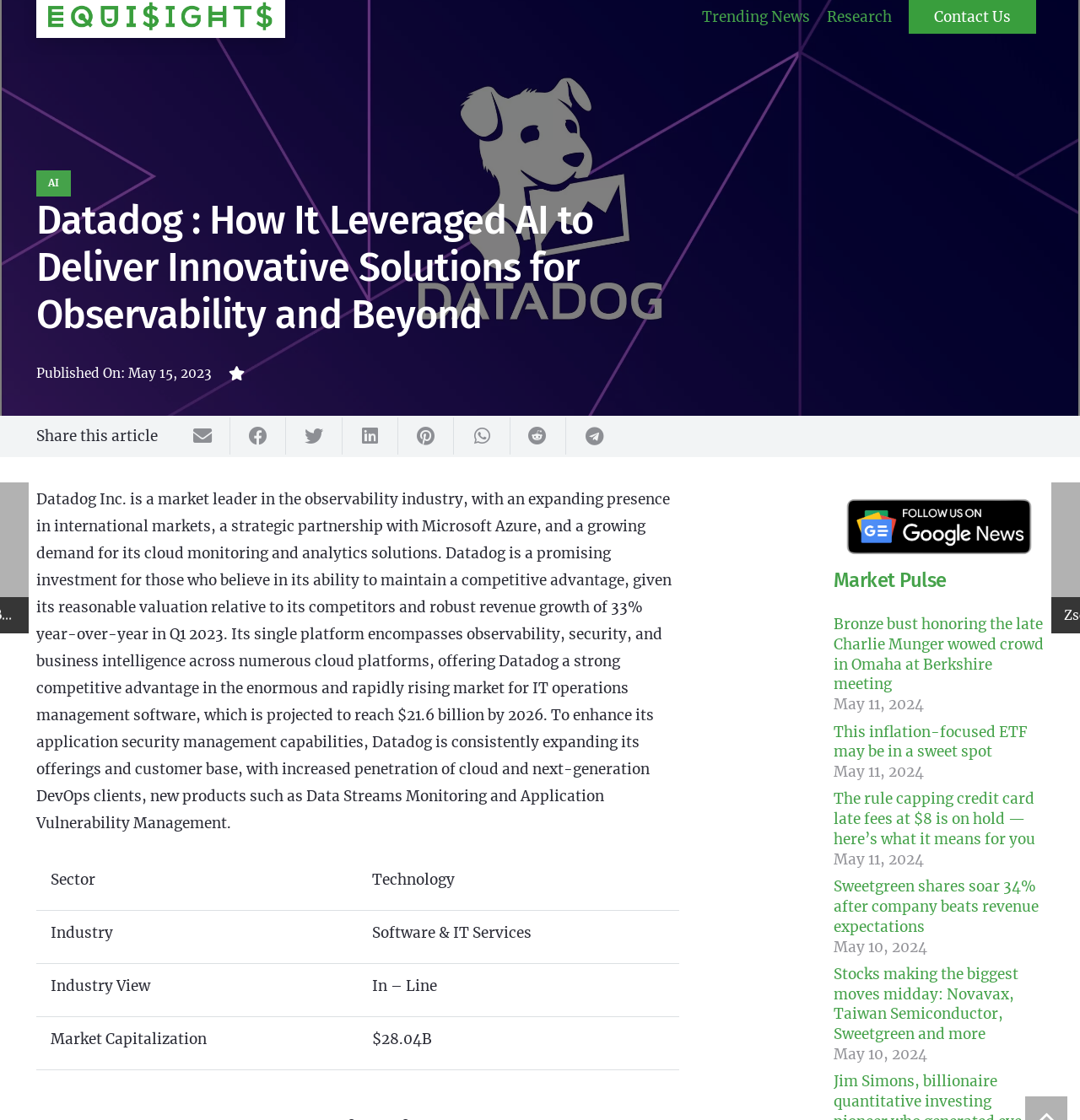Please determine the bounding box coordinates of the area that needs to be clicked to complete this task: 'Click on 'Research''. The coordinates must be four float numbers between 0 and 1, formatted as [left, top, right, bottom].

[0.757, 0.0, 0.833, 0.03]